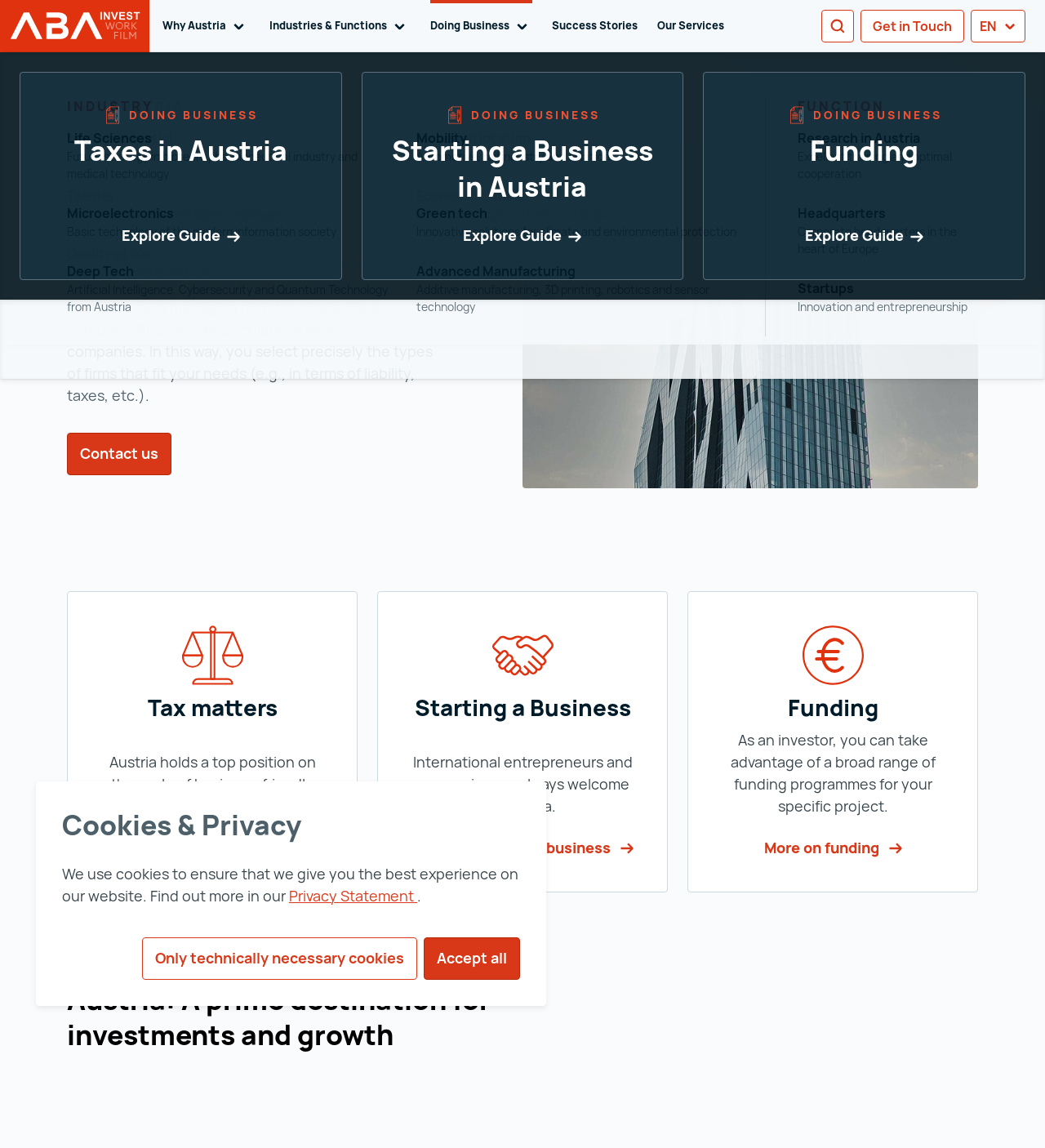Find the bounding box coordinates for the HTML element specified by: "INVEST in AUSTRIA".

[0.0, 0.0, 0.143, 0.046]